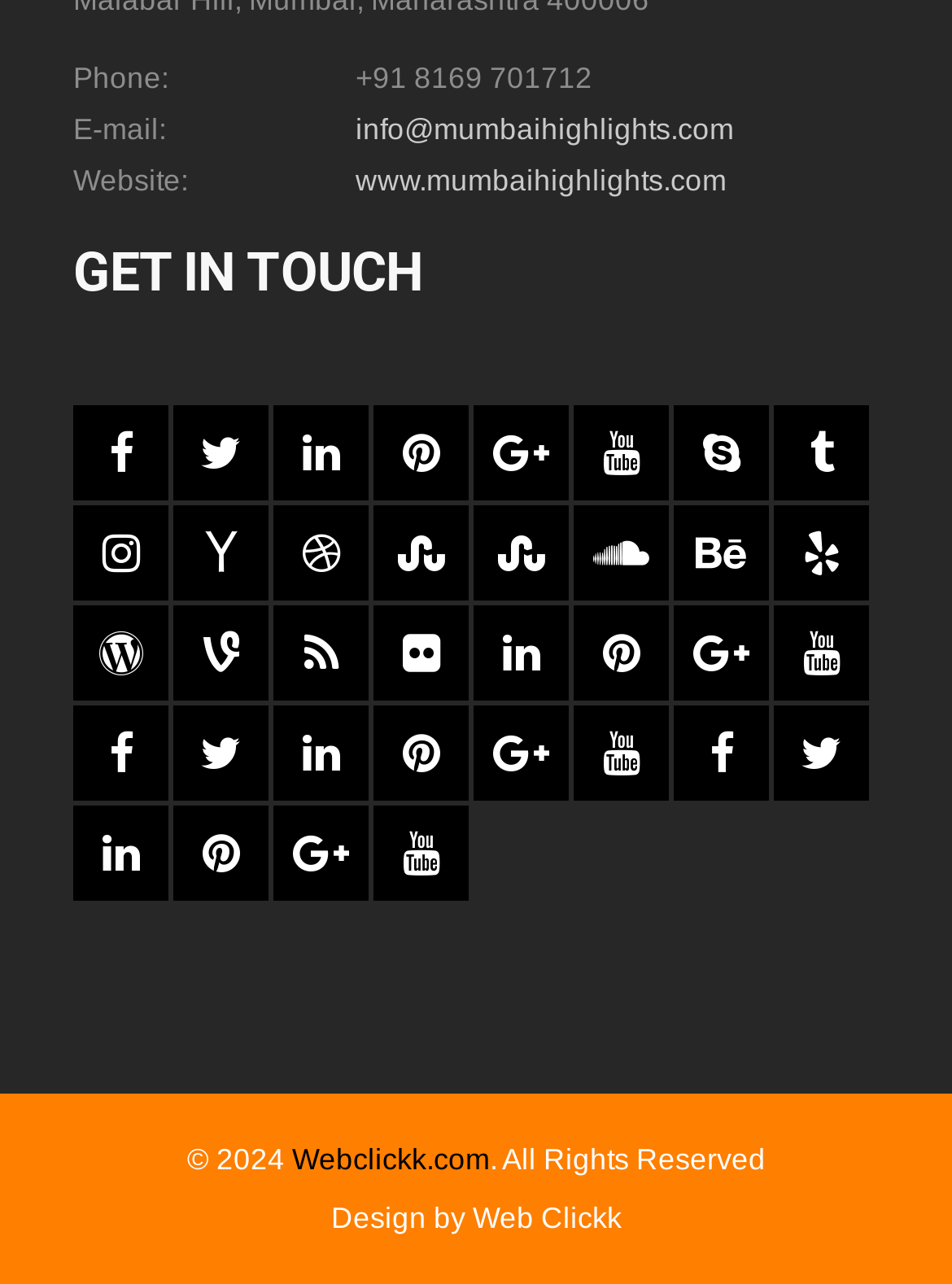What is the phone number?
Please answer the question as detailed as possible.

The phone number can be found in the 'GET IN TOUCH' section, where it is listed as '+91 8169 701712' next to the label 'Phone:'.